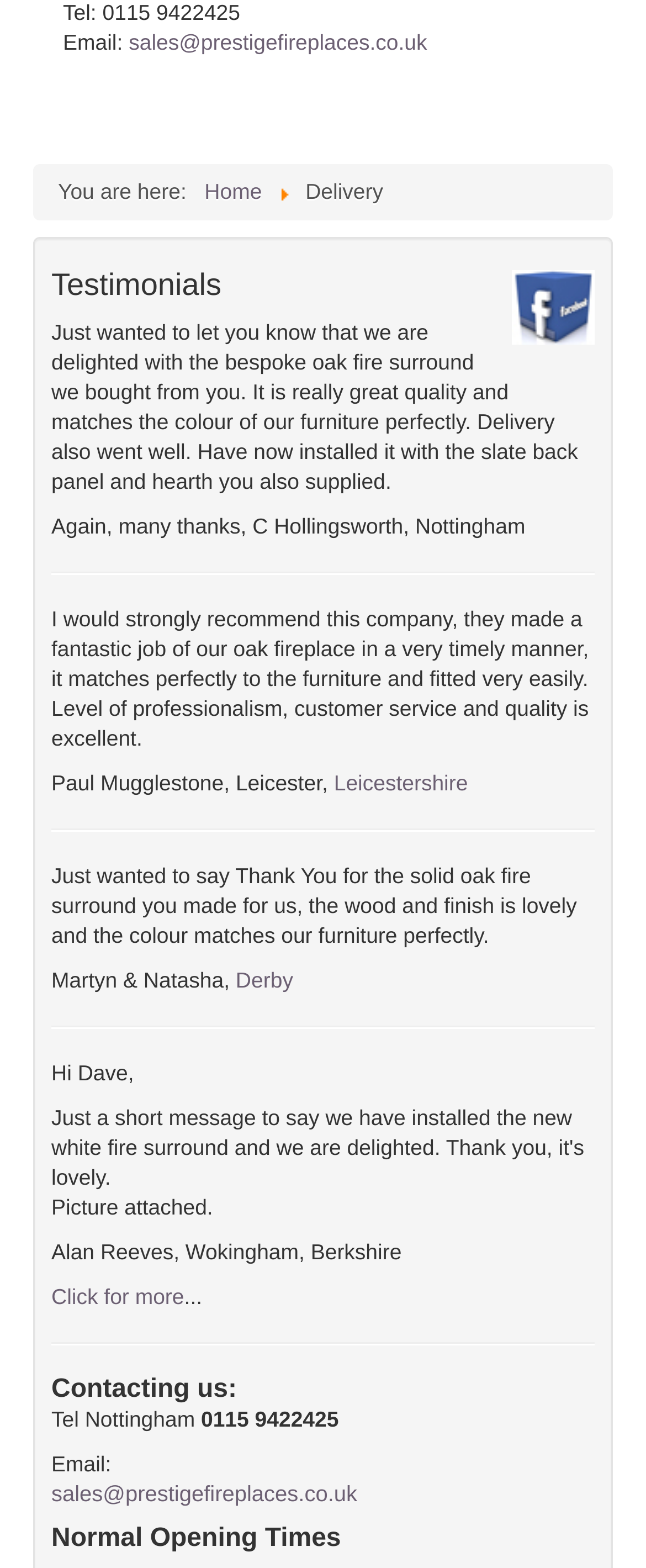From the screenshot, find the bounding box of the UI element matching this description: "Click for more". Supply the bounding box coordinates in the form [left, top, right, bottom], each a float between 0 and 1.

[0.079, 0.819, 0.285, 0.835]